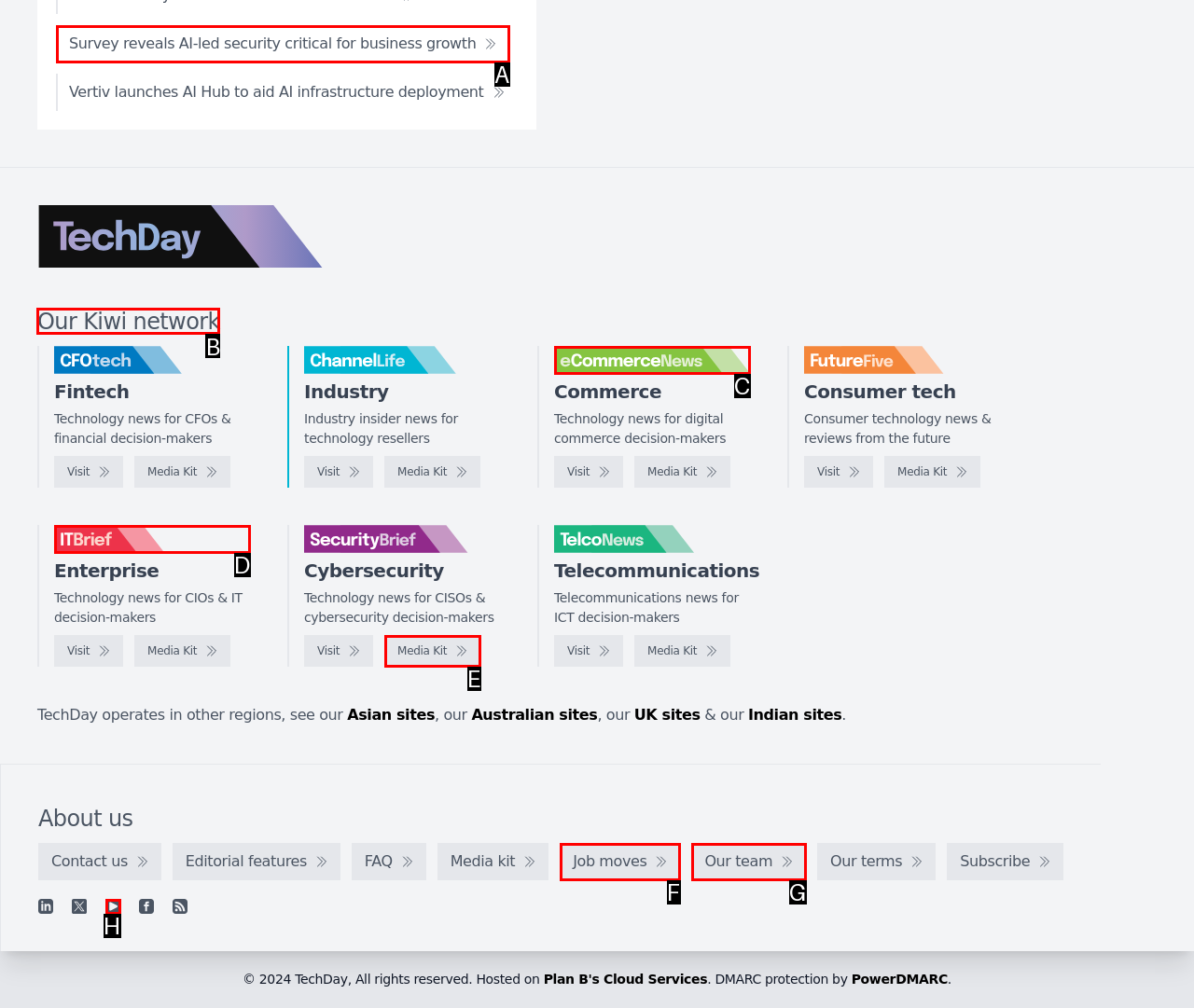Tell me which one HTML element I should click to complete the following task: Read about Our Kiwi network Answer with the option's letter from the given choices directly.

B